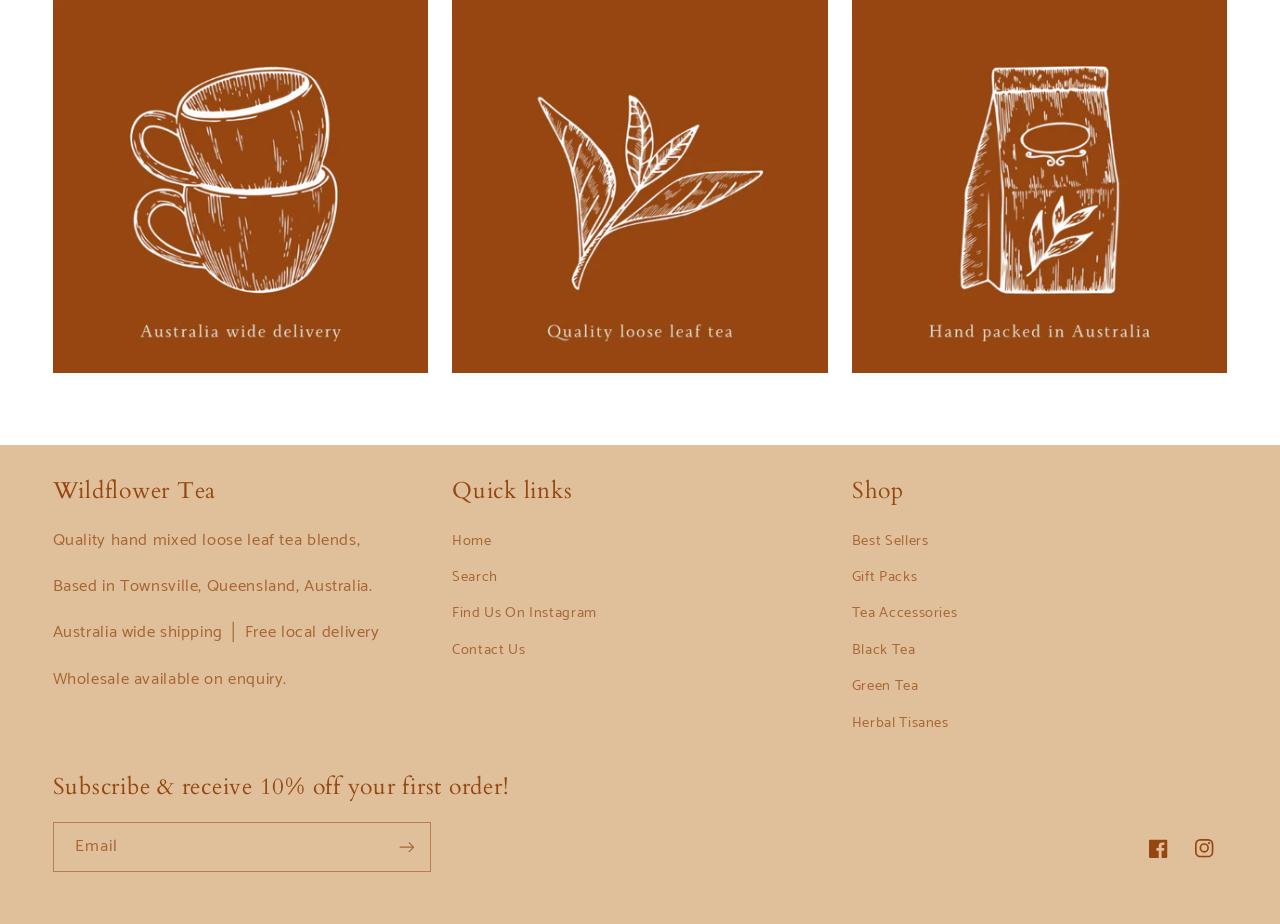What is the last type of tea listed?
Based on the image, answer the question with a single word or brief phrase.

Herbal Tisanes